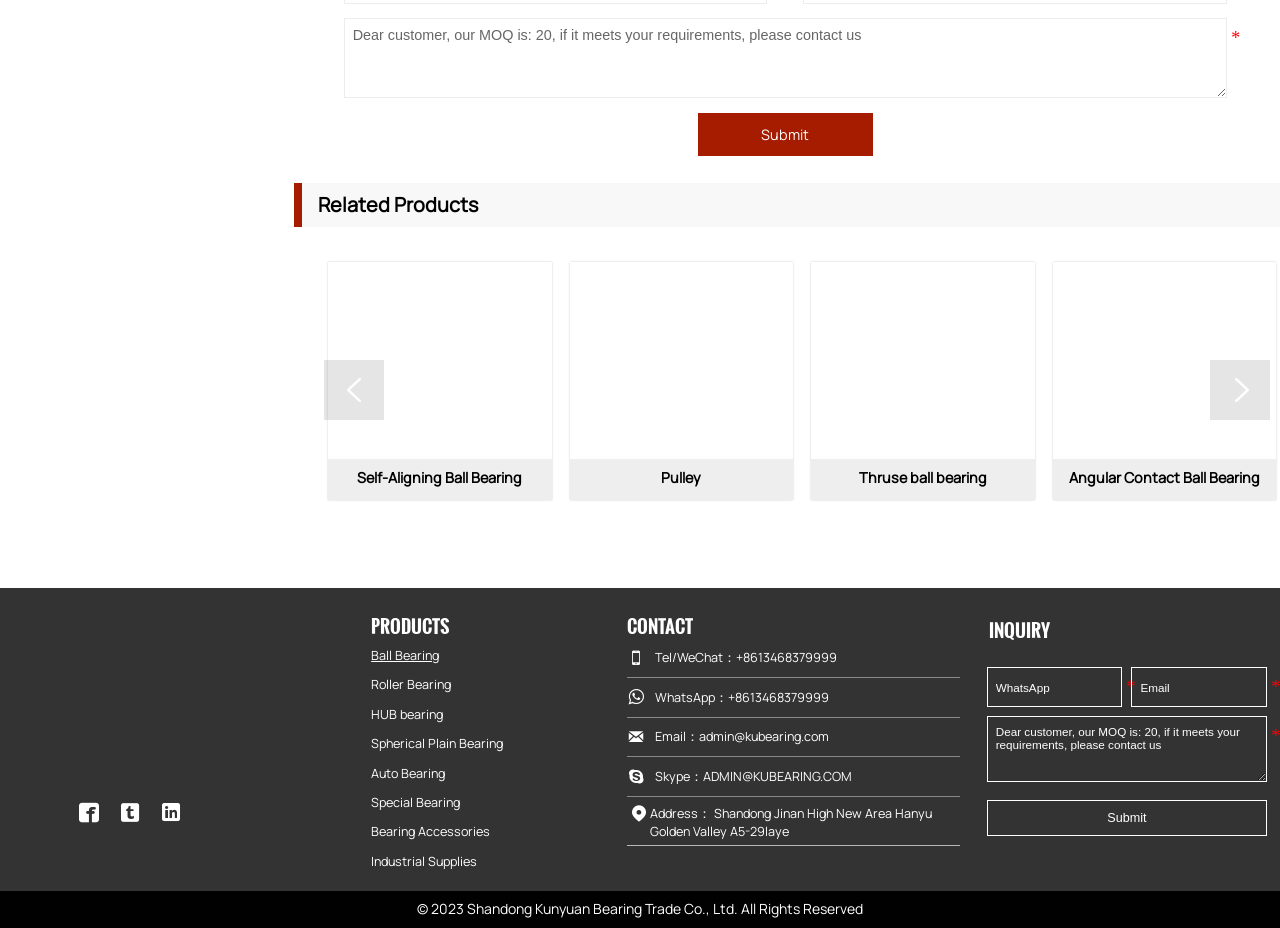Respond to the following question with a brief word or phrase:
How many product categories are there?

11